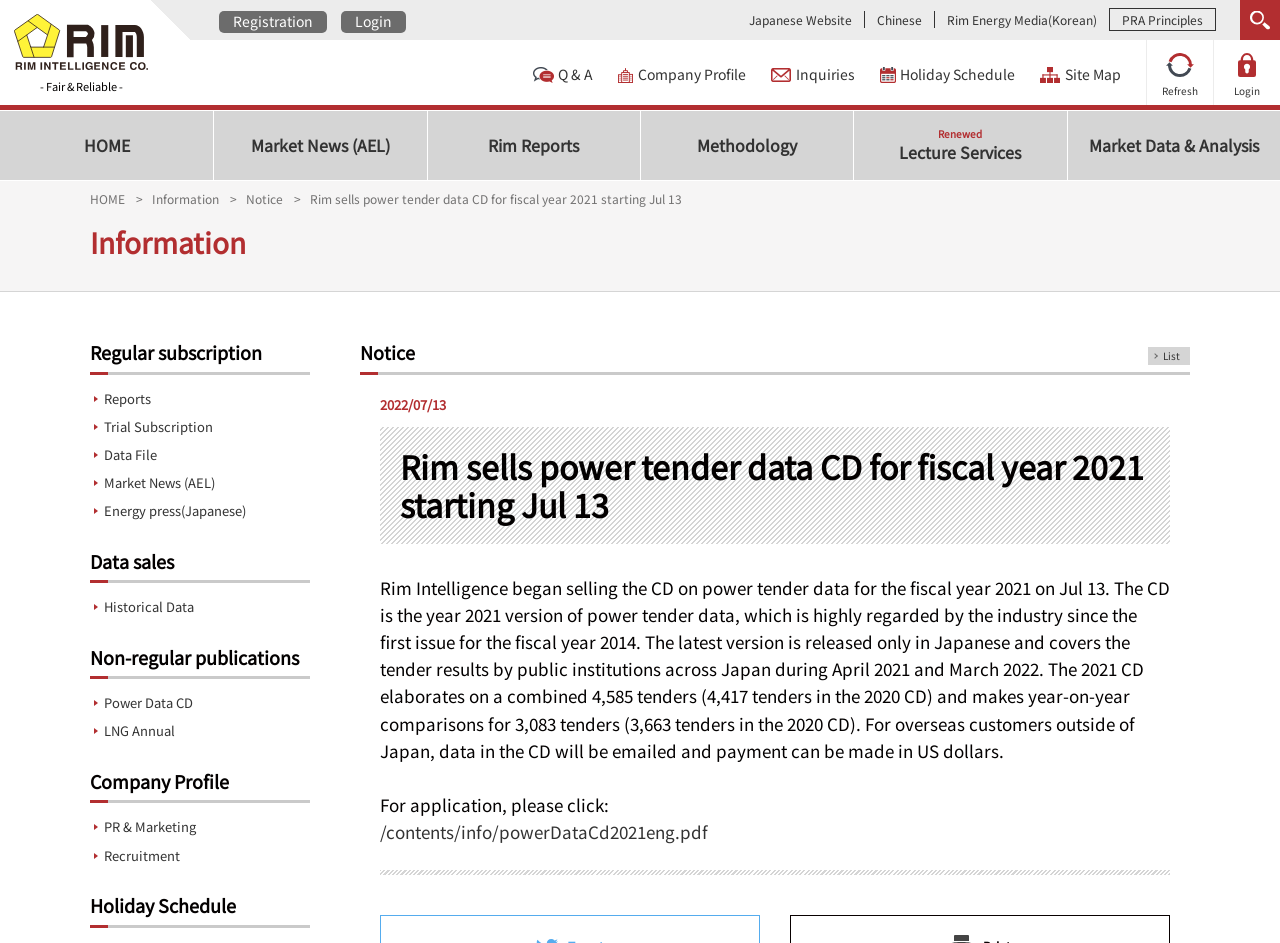Calculate the bounding box coordinates for the UI element based on the following description: "Market News (AEL)". Ensure the coordinates are four float numbers between 0 and 1, i.e., [left, top, right, bottom].

[0.167, 0.118, 0.333, 0.192]